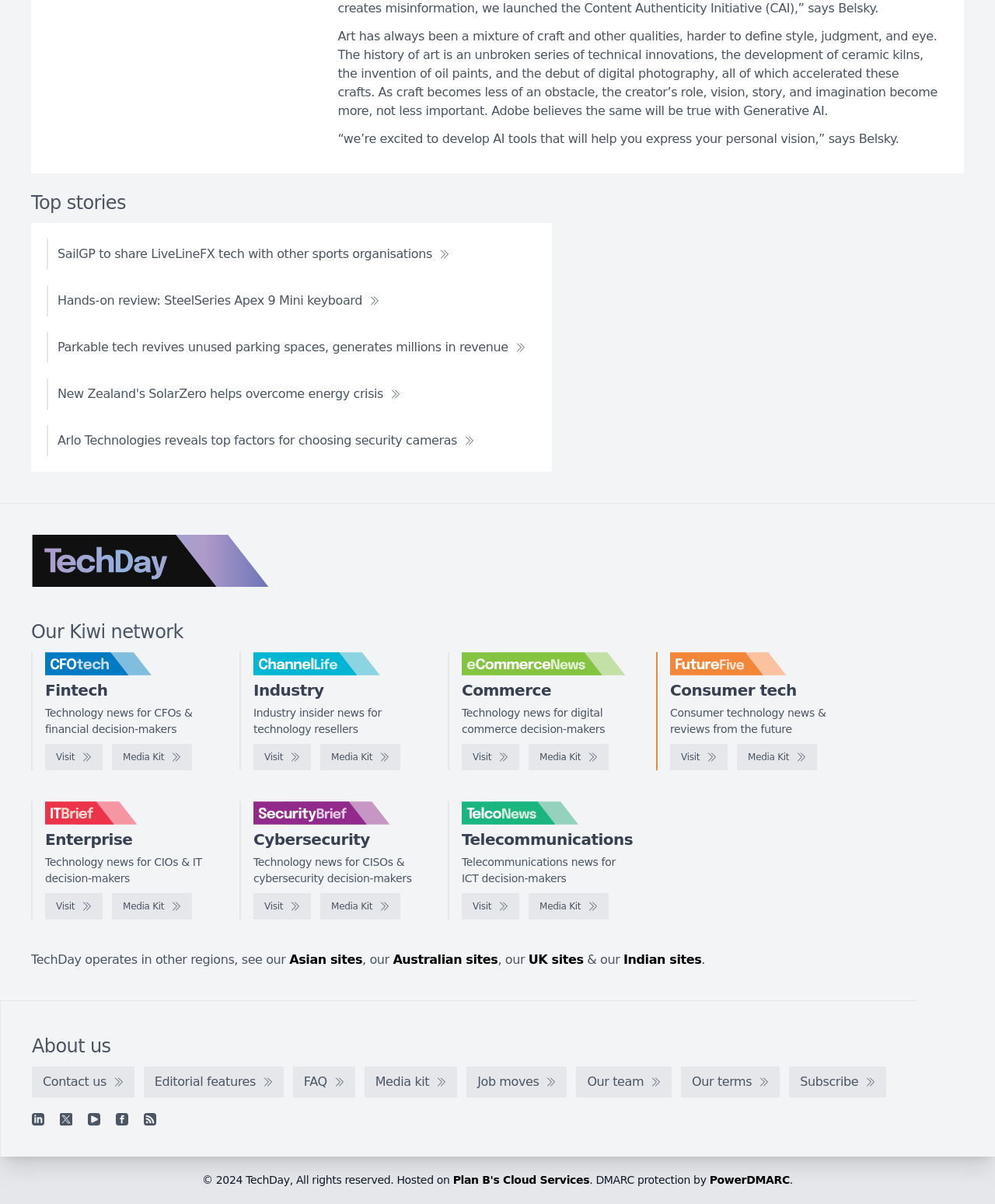Can you look at the image and give a comprehensive answer to the question:
What is the topic of the top stories?

Based on the webpage, the top stories section contains links to news articles with titles such as 'SailGP to share LiveLineFX tech with other sports organisations' and 'Hands-on review: SteelSeries Apex 9 Mini keyboard', which suggests that the topic of the top stories is technology.